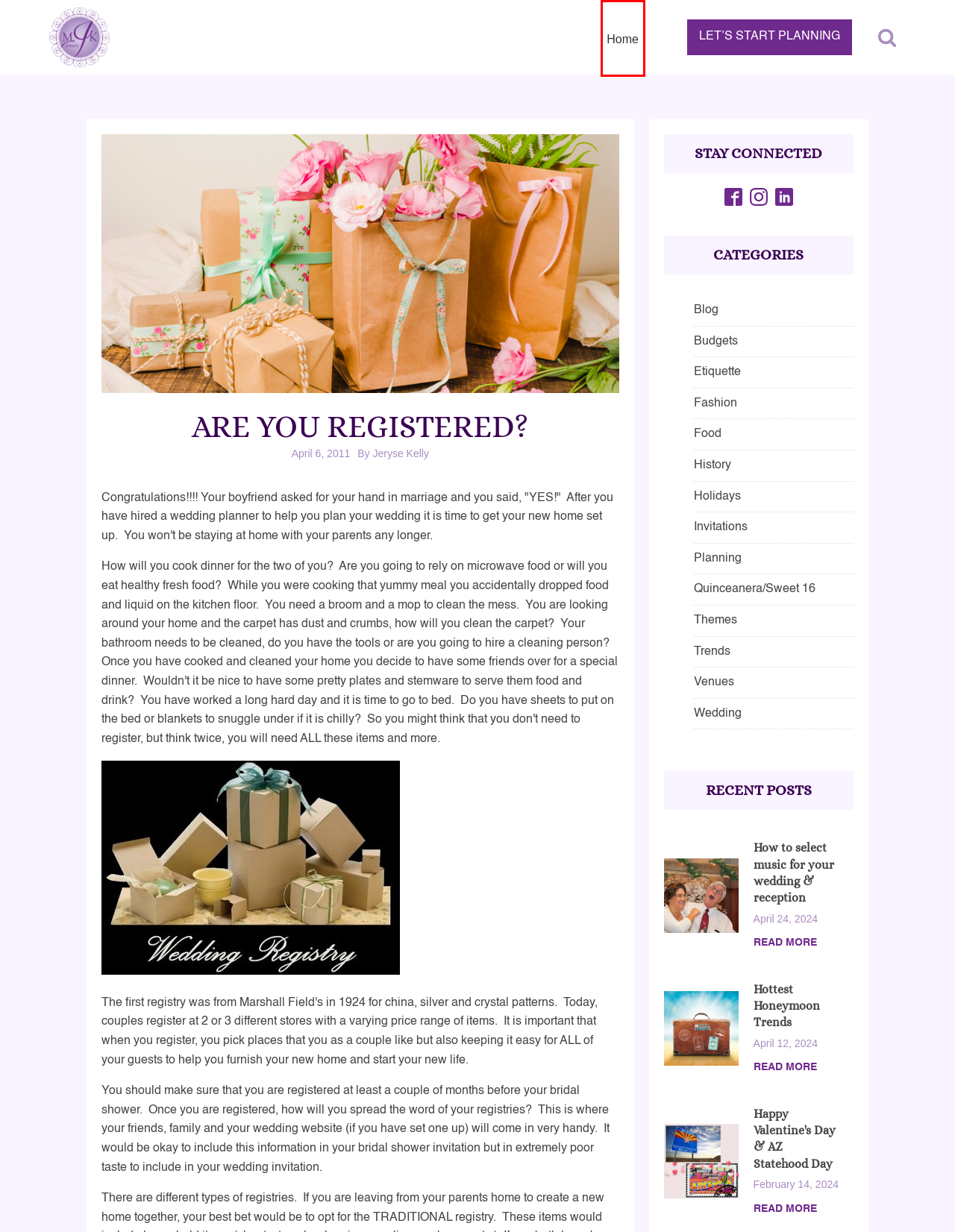You have received a screenshot of a webpage with a red bounding box indicating a UI element. Please determine the most fitting webpage description that matches the new webpage after clicking on the indicated element. The choices are:
A. Blogs on Unforgettable Weddings | MJK Events
B. Inspiring Blogs on Event Themes | MJK Events
C. Blogs on Event Etiquette | MJK Events
D. Blogs on Holidays | MJK Events
E. Crafting Unforgettable Celebrations | MJK Events
F. Blog Archives | MJK Events
G. Blogs on the Art of Event Planning | MJK Events
H. Blogs on Delicious Food Inspiration | MJK Events

E